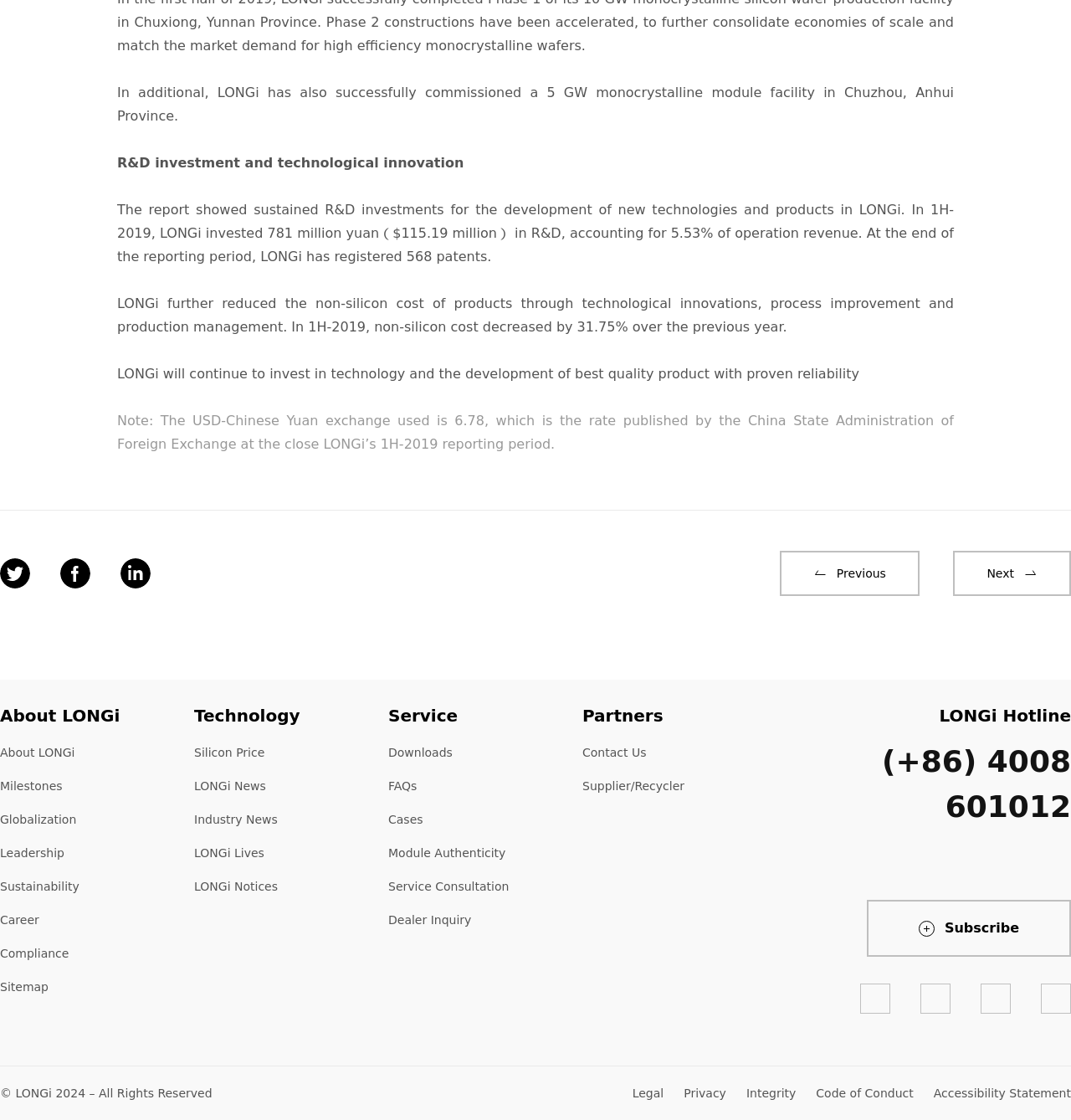Locate the bounding box coordinates of the element I should click to achieve the following instruction: "Click on the 'twitter' link".

[0.803, 0.878, 0.831, 0.905]